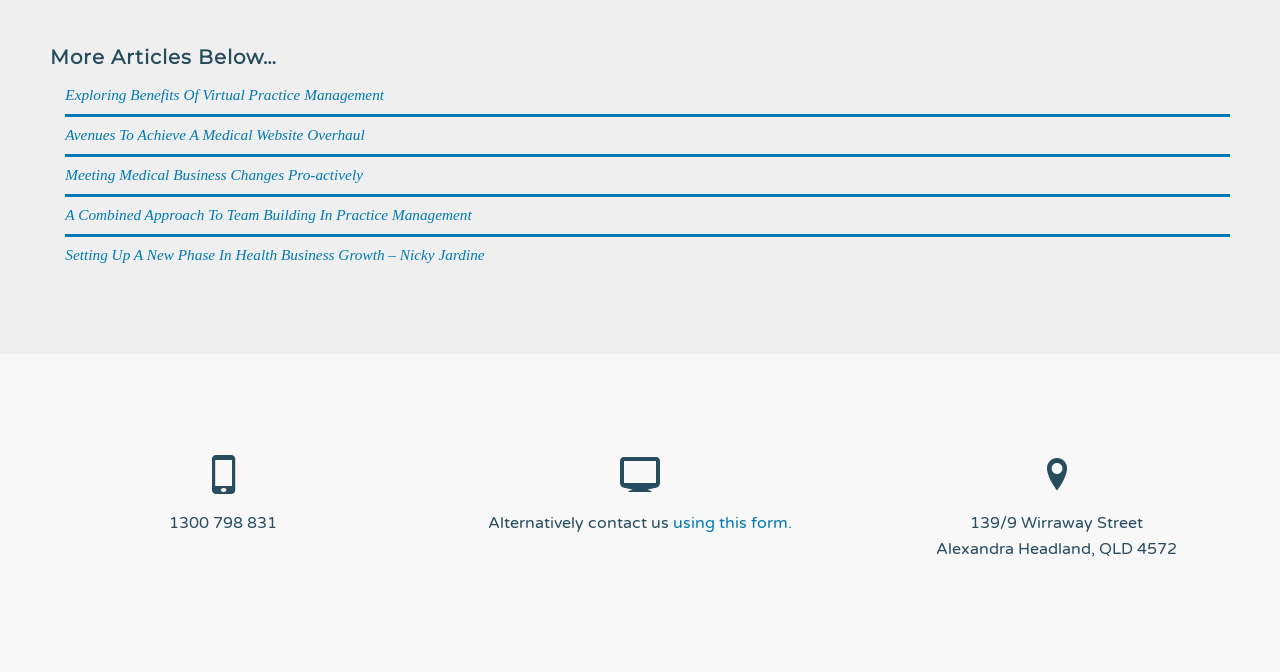Provide a short answer using a single word or phrase for the following question: 
What is the topic of the links?

Medical practice management